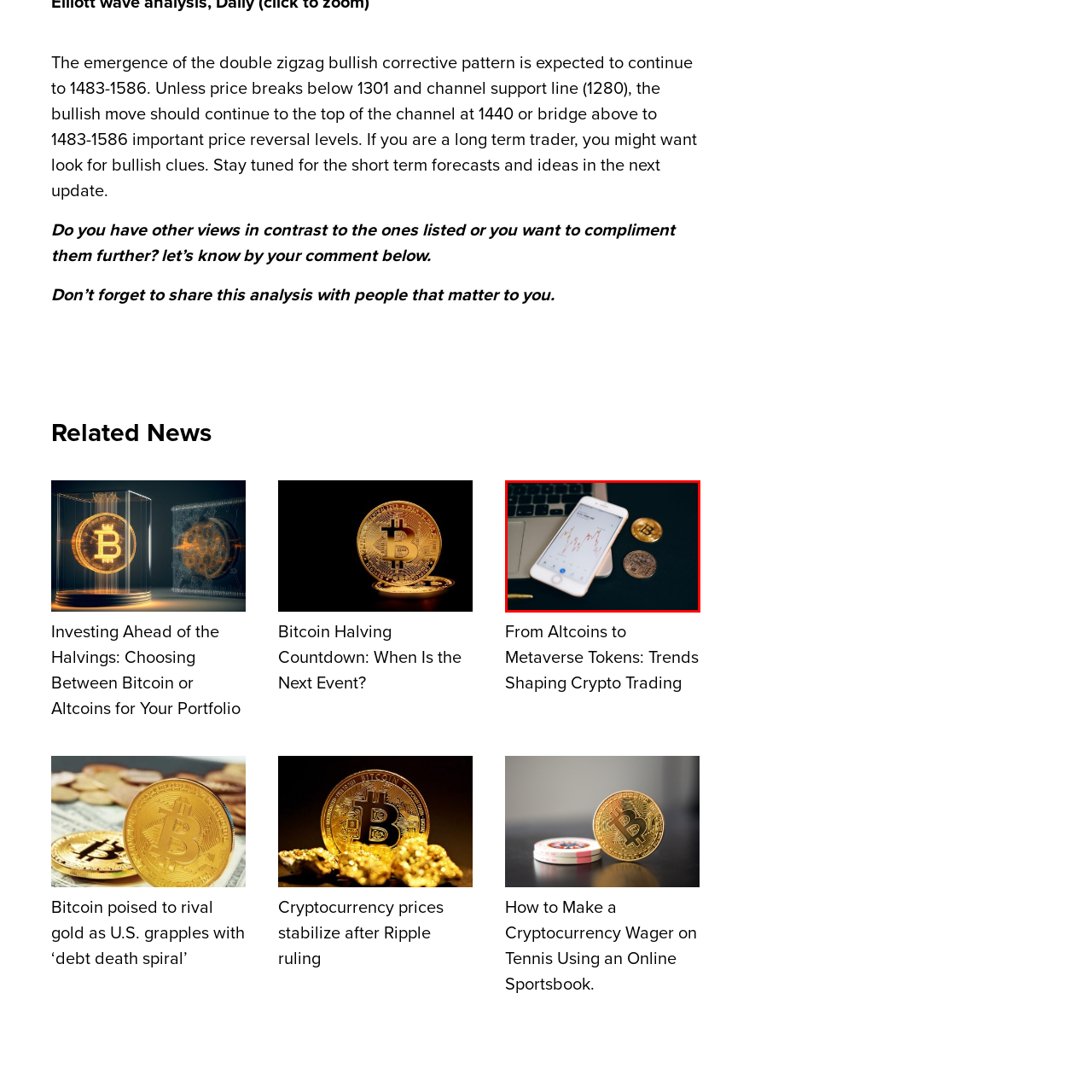Provide an elaborate description of the image marked by the red boundary.

The image showcases a smartphone displaying a financial graph, indicative of cryptocurrency price trends, set against a sleek black background. Beside the phone, two prominent coins symbolize digital currency: a gold Bitcoin and another coin that closely resembles a silver variant. This composition reflects the growing intersection of technology and finance, particularly in cryptocurrency. The analysis or trading activity hinted at by the graph emphasizes the importance of market trends for investors and traders in the cryptocurrency realm. The overall scene captures a modern approach to financial engagement, where devices like smartphones are central to monitoring investments.